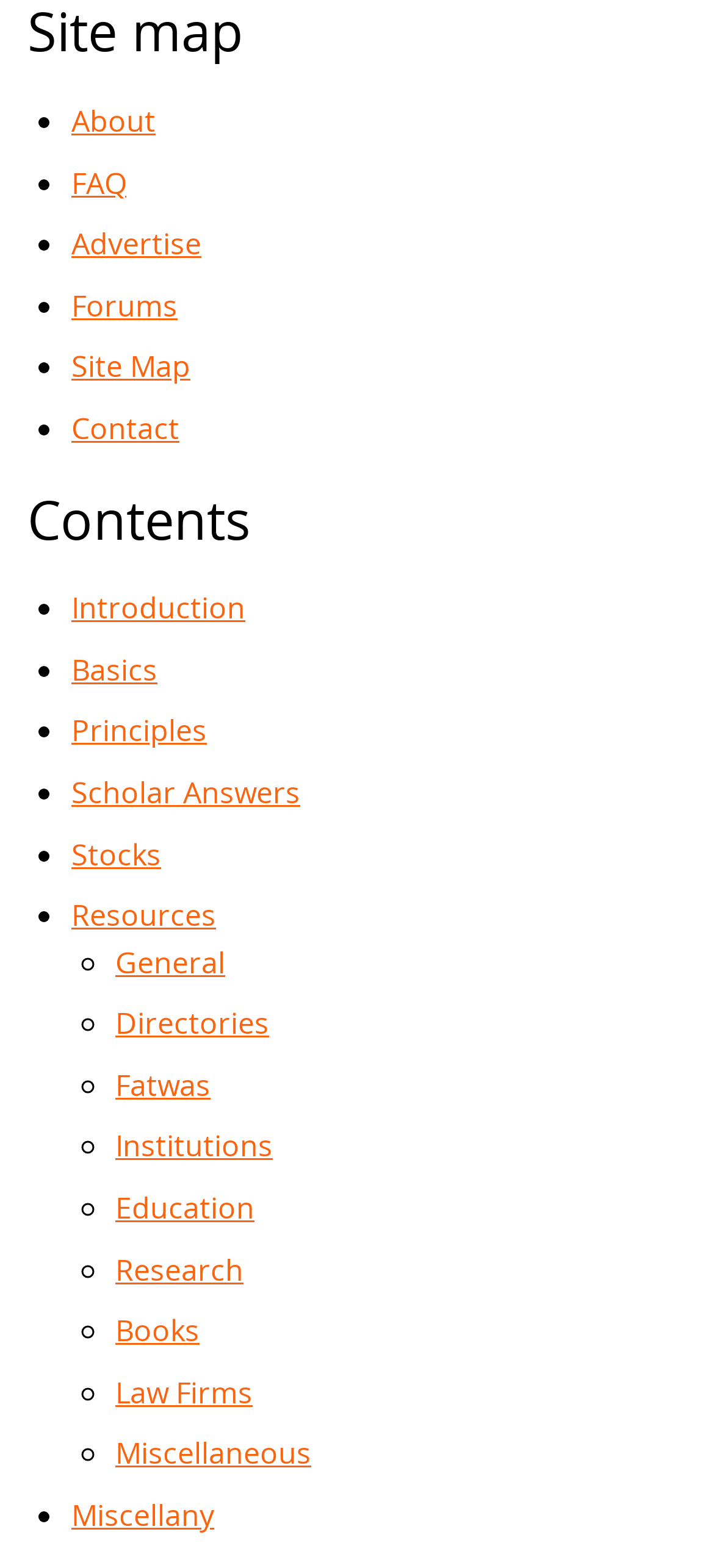Please identify the bounding box coordinates of the clickable element to fulfill the following instruction: "visit Forums". The coordinates should be four float numbers between 0 and 1, i.e., [left, top, right, bottom].

[0.1, 0.182, 0.249, 0.207]